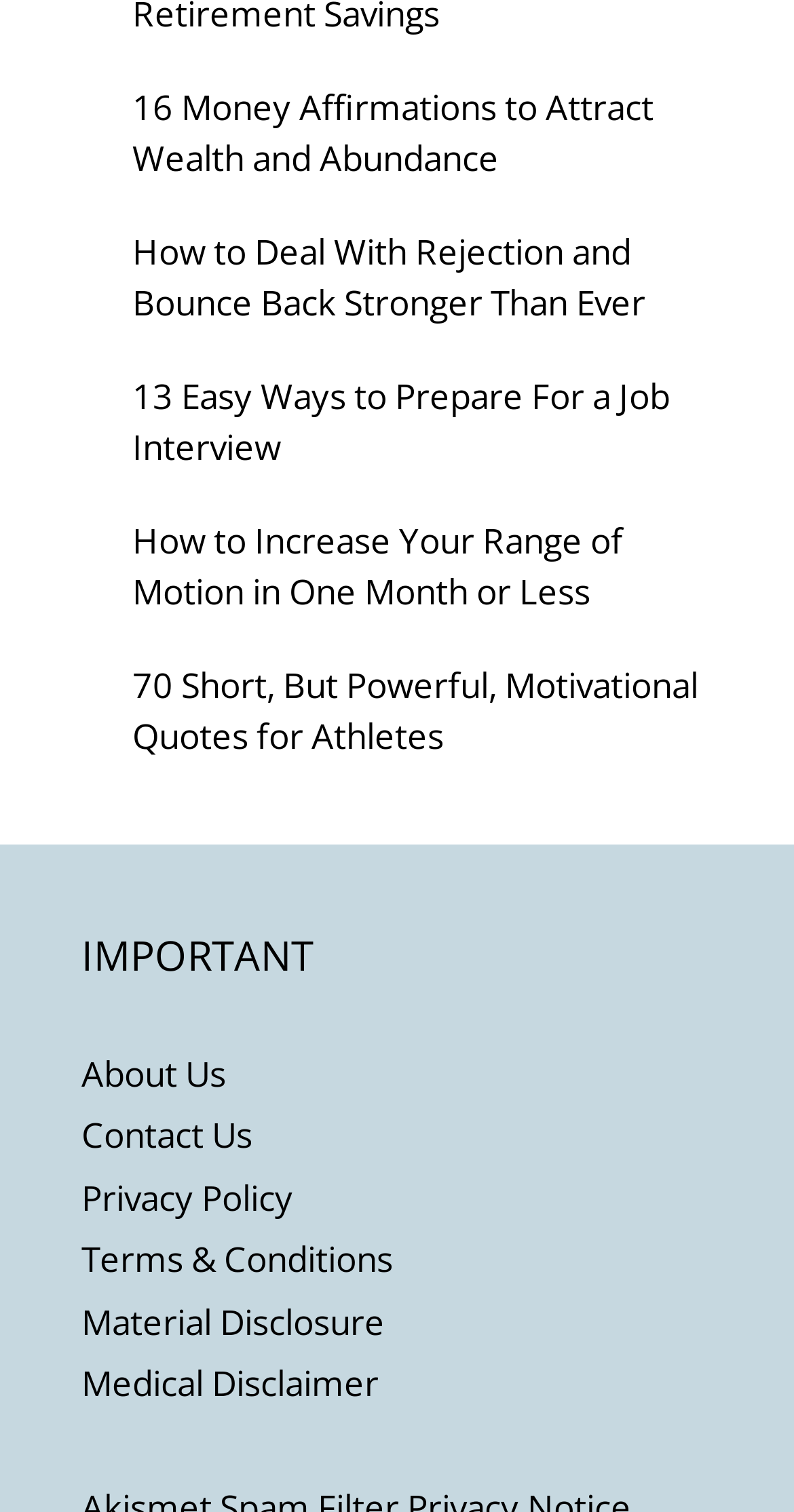Is there a heading in the complementary section?
Using the details shown in the screenshot, provide a comprehensive answer to the question.

I looked at the complementary section and found a heading 'IMPORTANT'. Therefore, there is a heading in the complementary section.